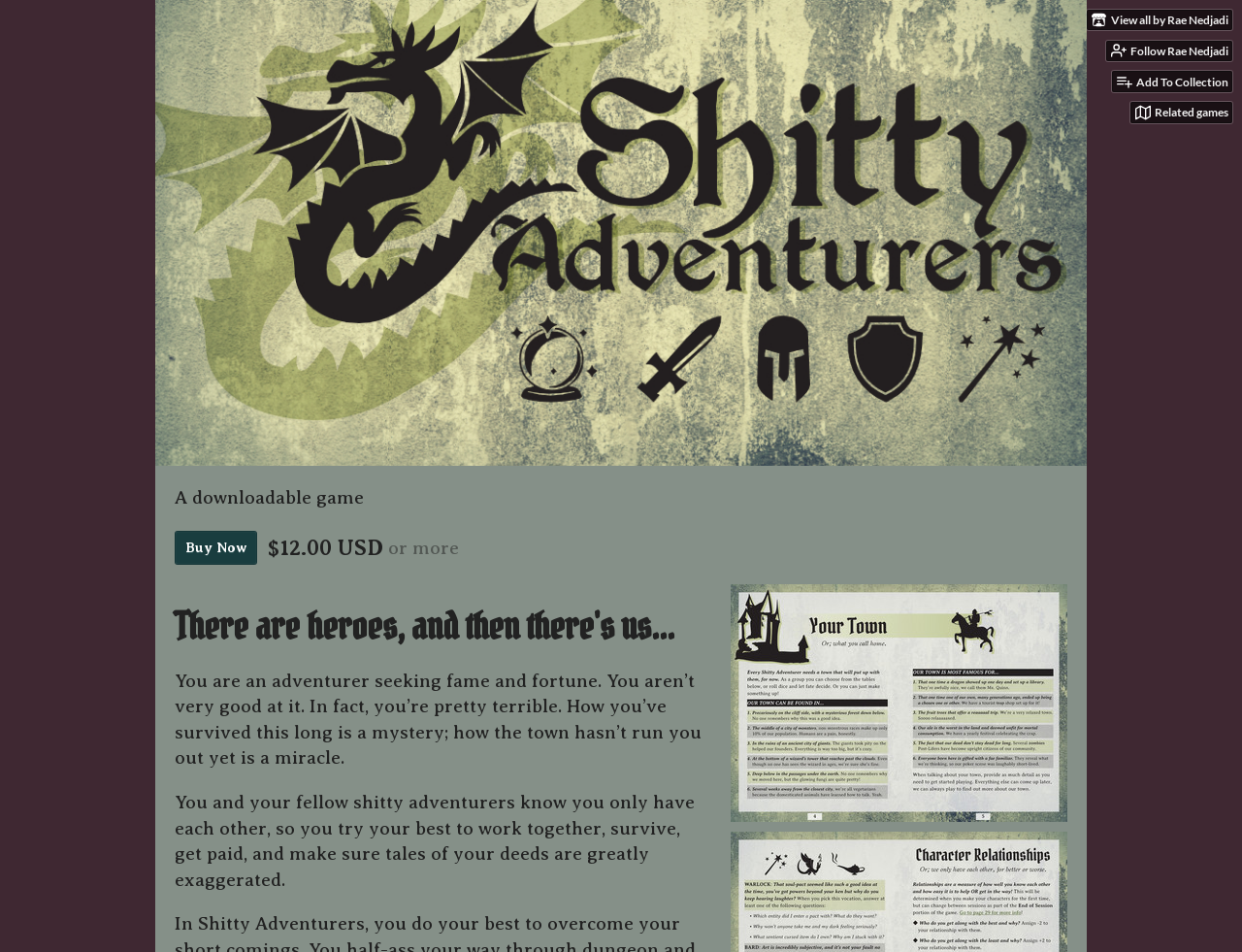Generate a comprehensive description of the webpage content.

This webpage is about a downloadable game called "Shitty Adventurers" by Rae Nedjadi. At the top right corner, there are four links: "View all by Rae Nedjadi", "Follow Rae Nedjadi", "Add To Collection", and "Related games", each accompanied by a small image. 

Below these links, there is a large image of the game "Shitty Adventurers" that takes up most of the top half of the page. 

On the lower half of the page, there is a brief description of the game. The game is about an adventurer seeking fame and fortune, but who is not very good at it. The text describes the adventurer's terrible skills and how they have managed to survive so far. 

To the left of the game description, there is a section with a "Buy Now" link and the price of the game, $12.00 USD or more. 

At the bottom of the page, there is another link with an image, but its purpose is unclear.